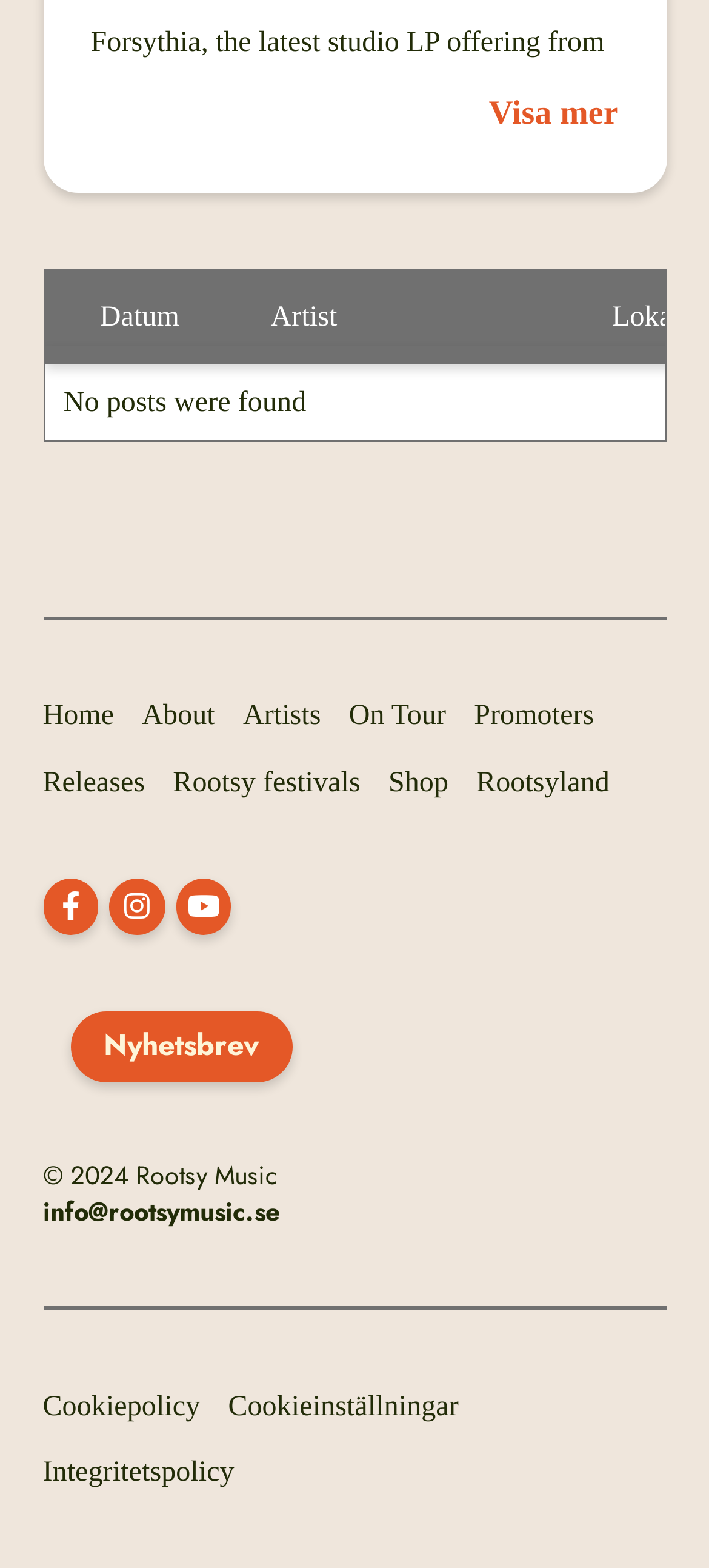Given the element description Releases, specify the bounding box coordinates of the corresponding UI element in the format (top-left x, top-left y, bottom-right x, bottom-right y). All values must be between 0 and 1.

[0.06, 0.489, 0.204, 0.509]